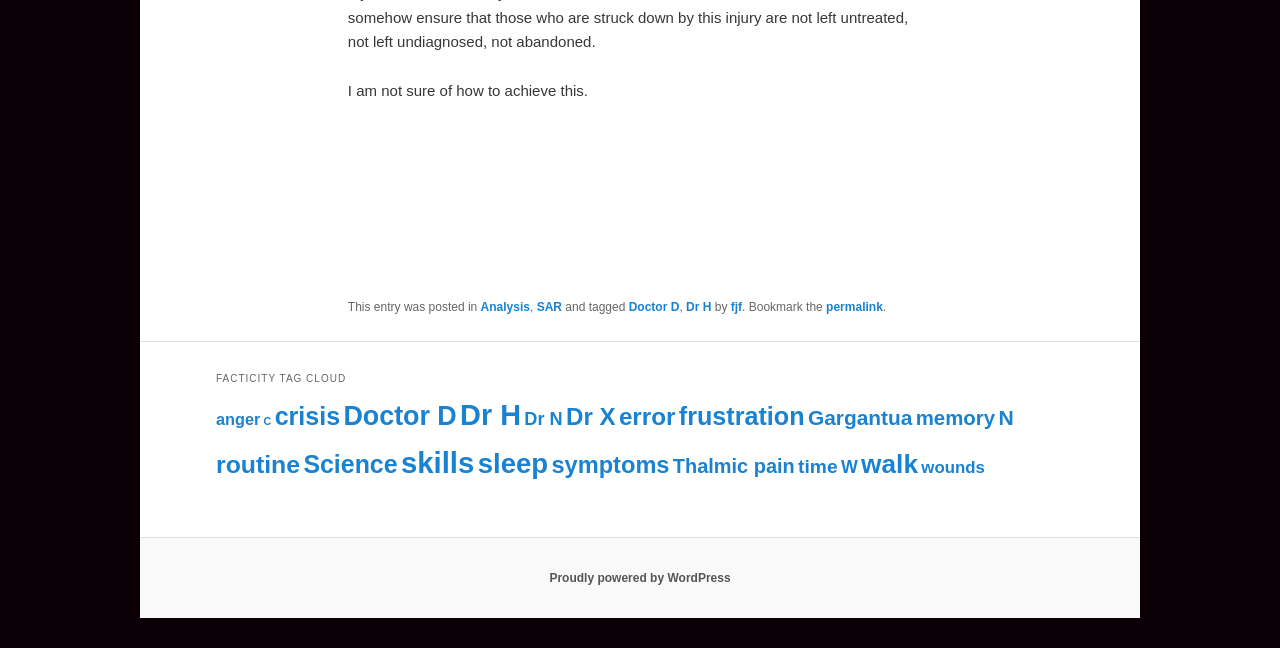What is the first tag in the facticity tag cloud?
Answer the question with just one word or phrase using the image.

anger